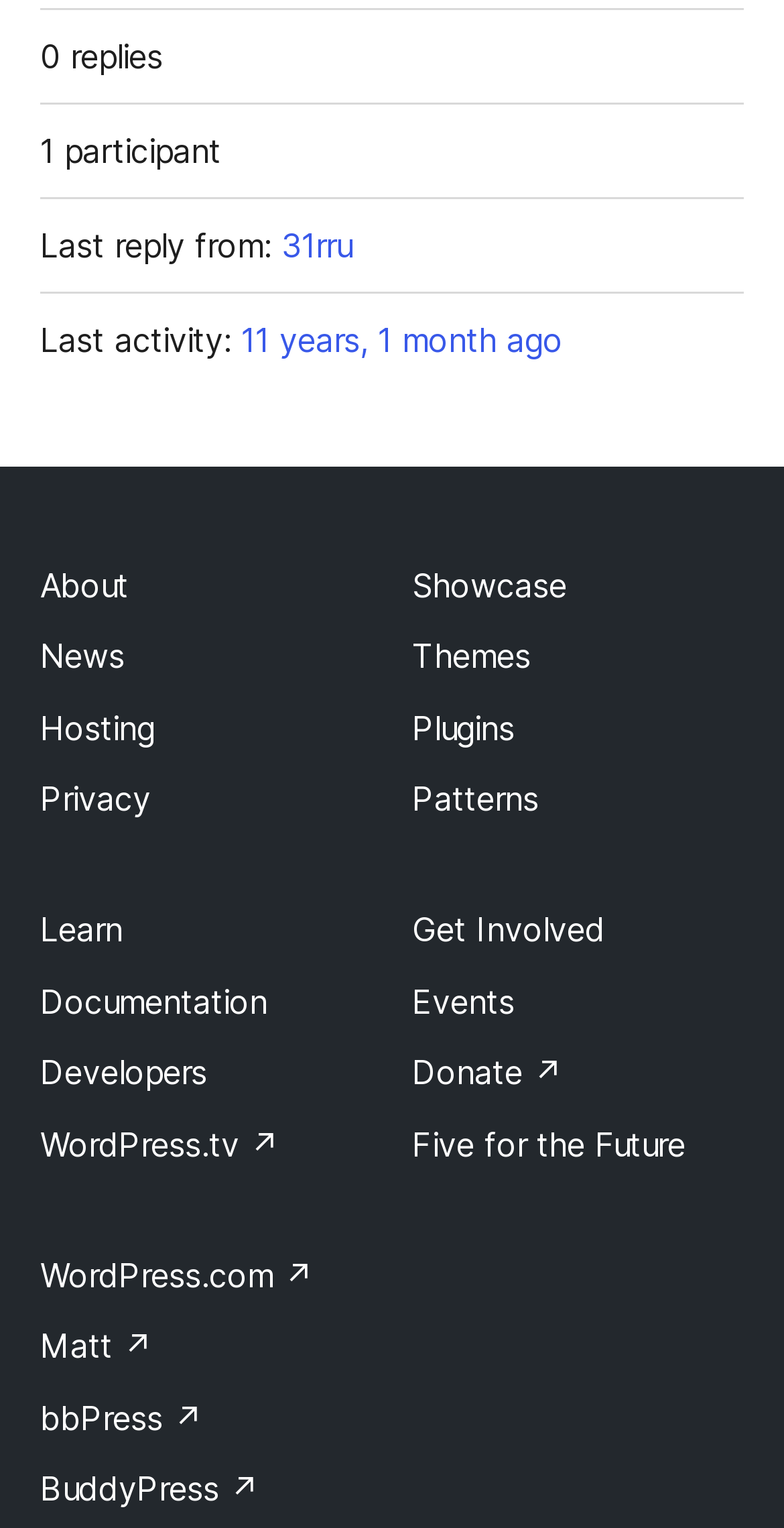Please determine the bounding box coordinates of the element's region to click in order to carry out the following instruction: "Check the last reply". The coordinates should be four float numbers between 0 and 1, i.e., [left, top, right, bottom].

[0.359, 0.143, 0.449, 0.177]